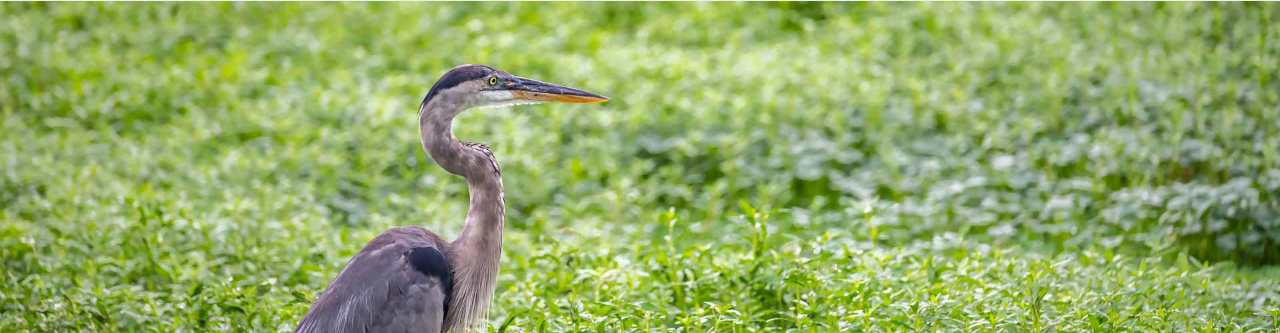Describe all the aspects of the image extensively.

A majestic Great Blue Heron is captured gracefully standing amidst a lush, green backdrop. The heron's elegant long neck and sharp beak are accentuated as it surveys its environment, surrounded by vibrant foliage. The depth of field adds a soft-focus effect on the rich greenery, enhancing the serene, natural setting. This image beautifully showcases the heron's poise and the tranquil habitat it inhabits, reflecting the essence of wildlife in a thriving ecosystem.